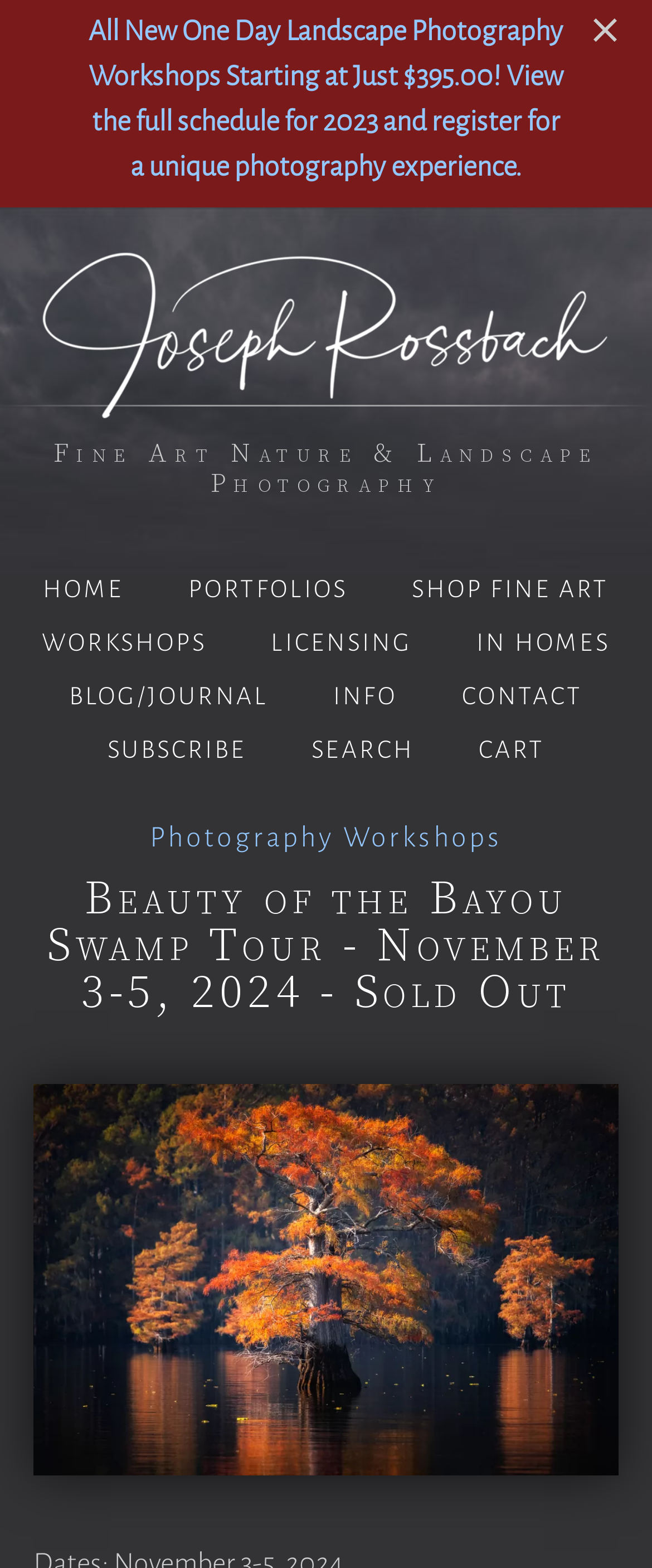Provide the bounding box coordinates of the HTML element described as: "title="Joseph Rossbach Photography"". The bounding box coordinates should be four float numbers between 0 and 1, i.e., [left, top, right, bottom].

[0.0, 0.245, 1.0, 0.264]